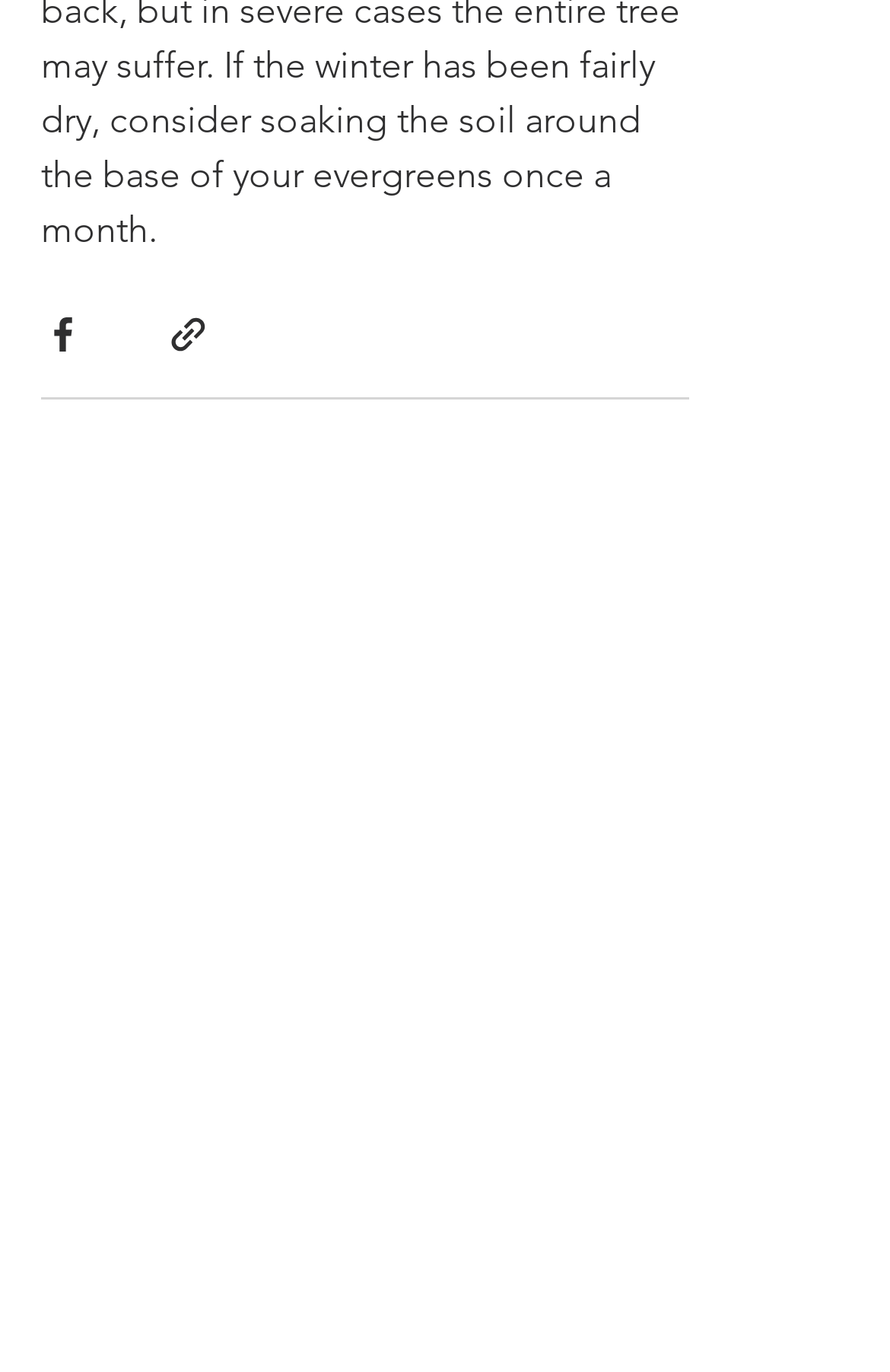Locate the bounding box coordinates of the element to click to perform the following action: 'Check Privacy Policy'. The coordinates should be given as four float values between 0 and 1, in the form of [left, top, right, bottom].

[0.298, 0.913, 0.523, 0.943]